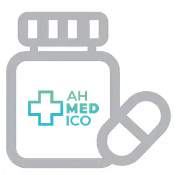Create a detailed narrative of what is happening in the image.

The image depicts a stylized representation of a medicine bottle, characterized by its simplistic design and prominent features. The bottle is illustrated in gray, with a distinguishing cap that mirrors the typical shape found on pharmaceutical containers. Adorning the front of the bottle is the logo of "AHMEDICO," showcasing a modern and clean font in blue and green, integrated with a cross symbol emblematic of healthcare. Next to the bottle, a singular capsule is depicted, symbolizing medication. This image aligns with the theme of providing pharmaceutical products, likely associated with an online pharmacy or healthcare service, inviting customers to engage with their offerings.